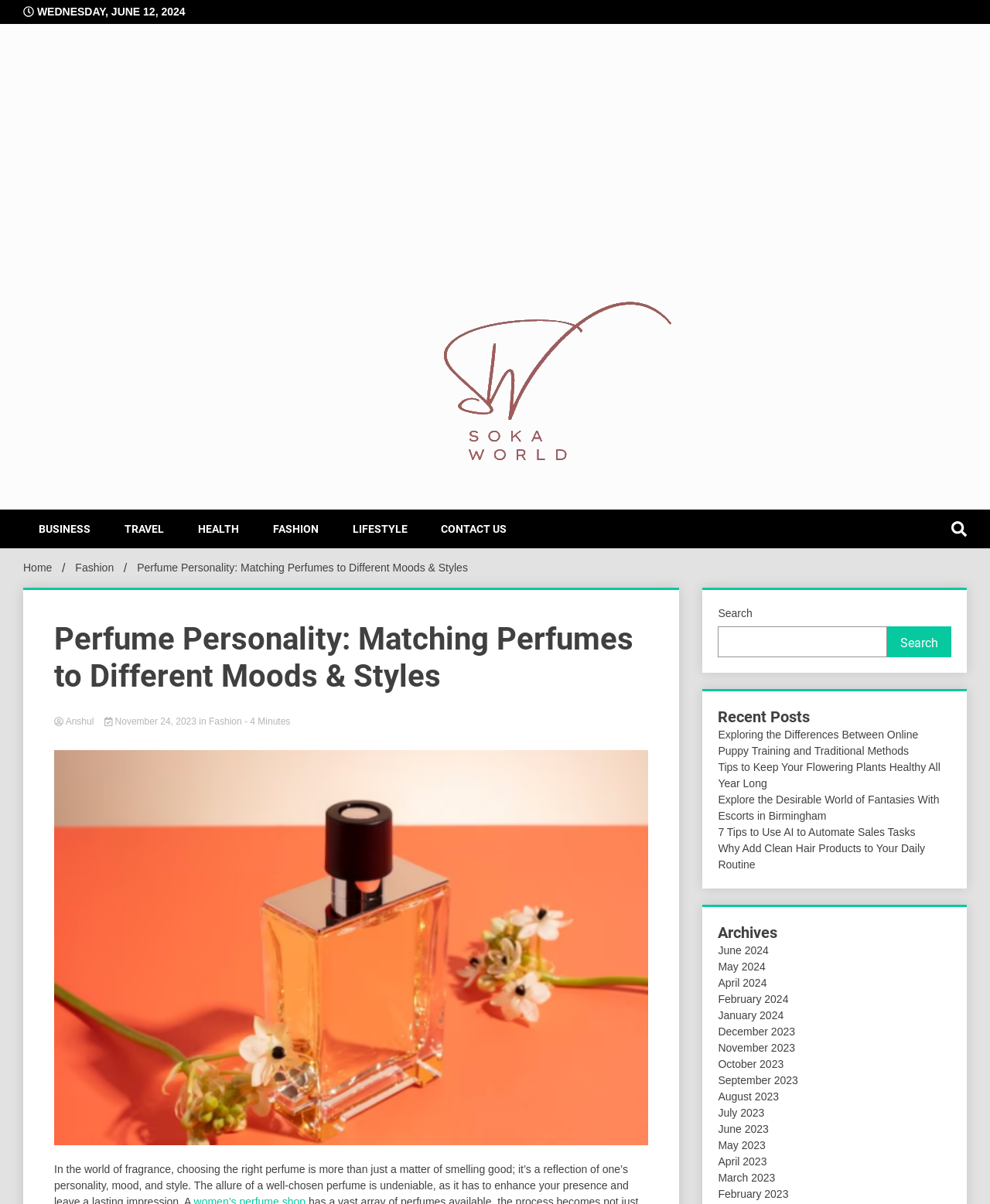Please identify the coordinates of the bounding box that should be clicked to fulfill this instruction: "Read recent post about puppy training".

[0.725, 0.605, 0.928, 0.629]